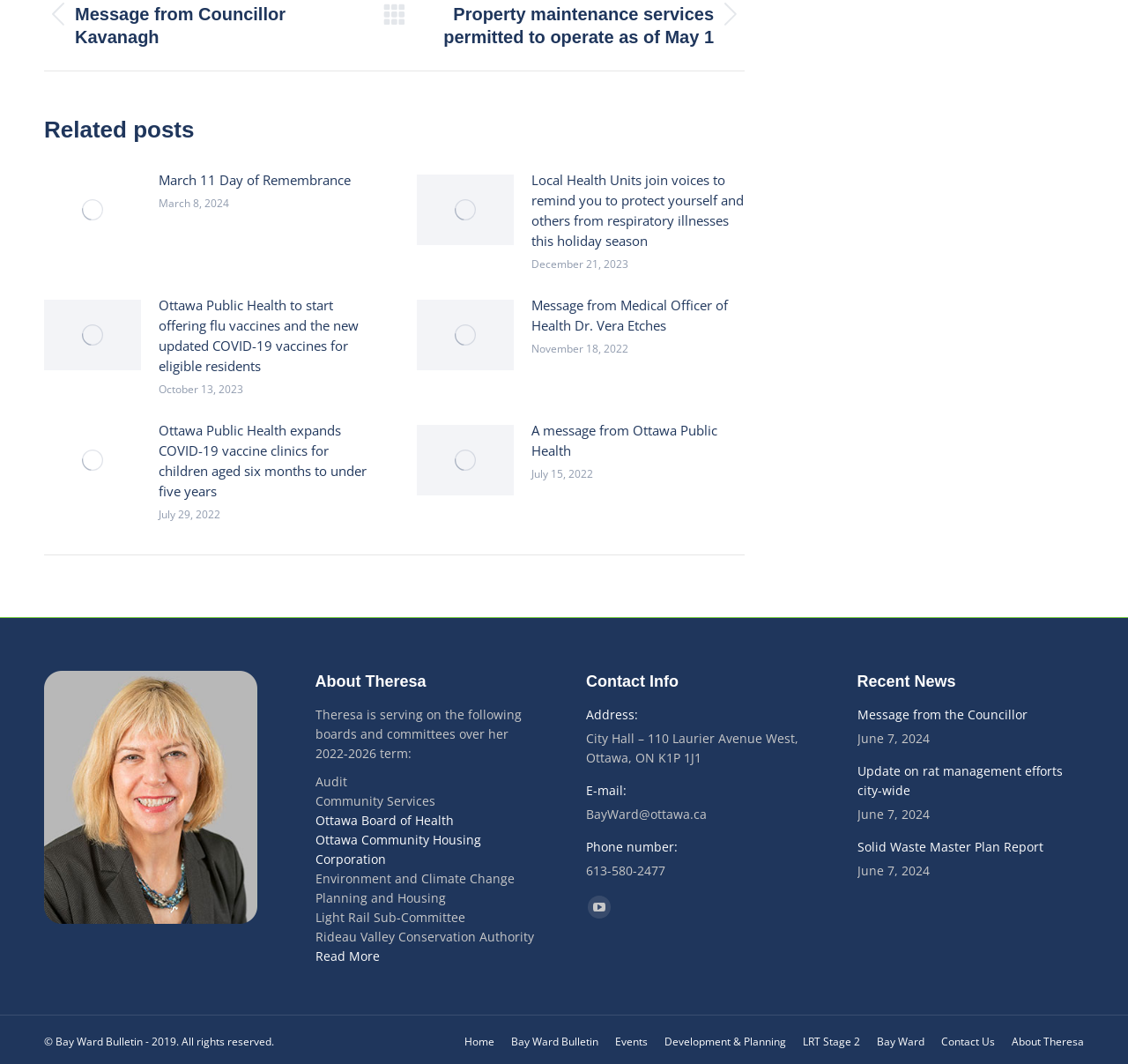From the element description LRT Stage 2, predict the bounding box coordinates of the UI element. The coordinates must be specified in the format (top-left x, top-left y, bottom-right x, bottom-right y) and should be within the 0 to 1 range.

[0.712, 0.971, 0.762, 0.987]